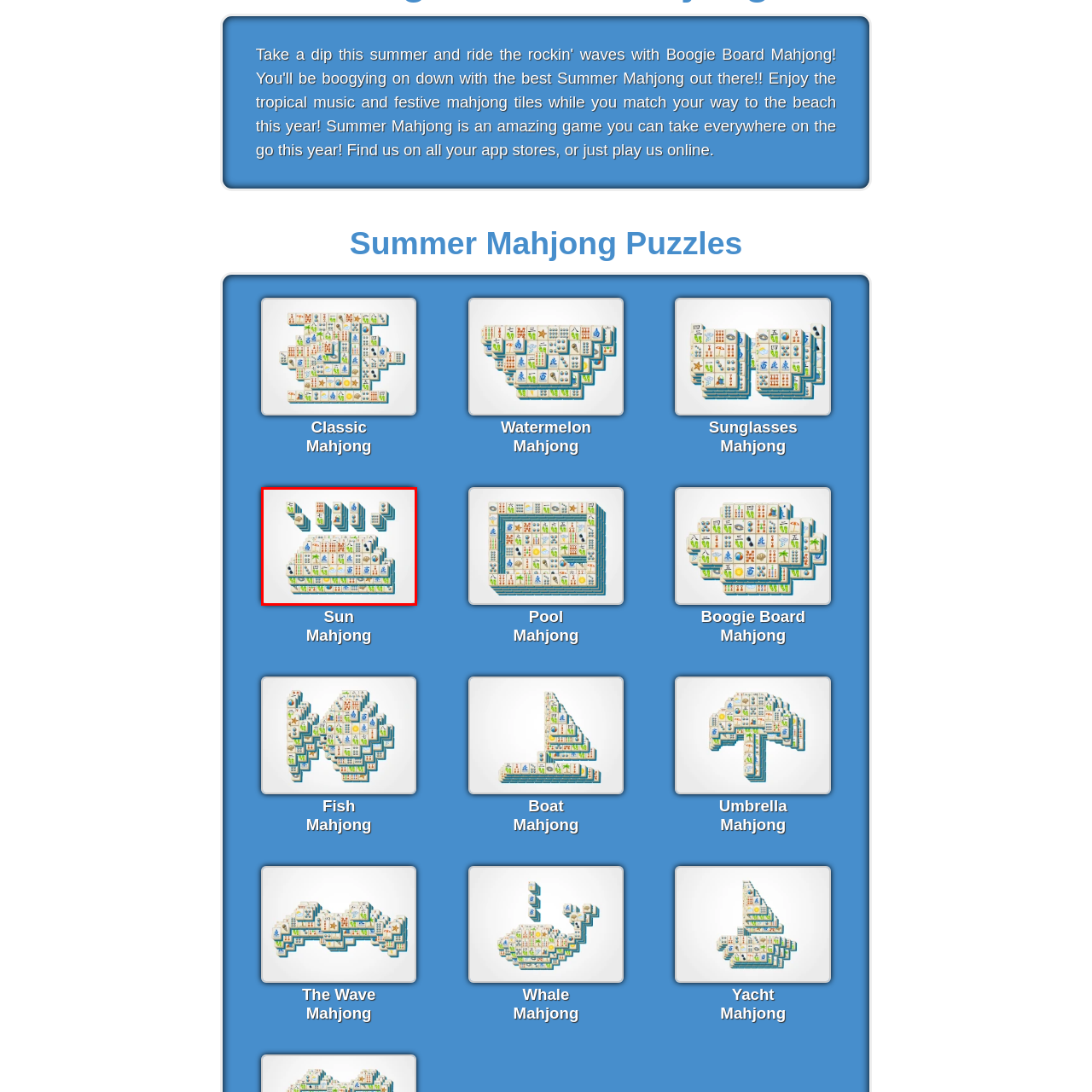Provide a comprehensive description of the content within the red-highlighted area of the image.

The image showcases a vibrant display of Mahjong tiles arranged in a pyramid-like structure. Each tile features colorful illustrations, including natural elements like shells, globe motifs, and various symbols, contributing to the game's thematic design. The tiles are stacked in a way that creates depth and perspective, giving a three-dimensional look to the arrangement. This visually appealing setup invites players to explore and engage with the game, linking it to the joyful and relaxing atmosphere of summer-themed puzzles. Mahjong enthusiasts would find this artistic representation both inviting and representative of the classic game.